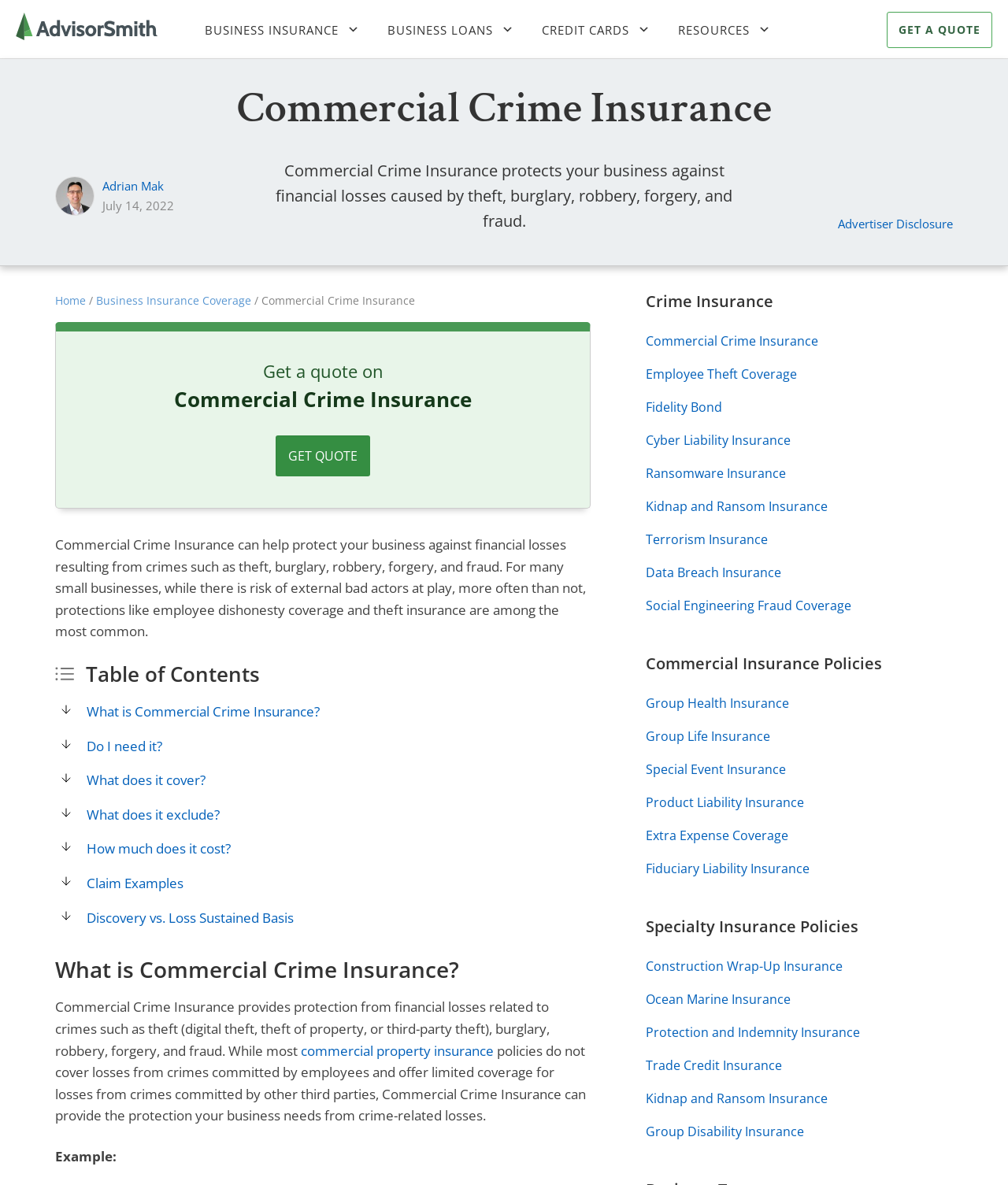Provide the bounding box coordinates for the specified HTML element described in this description: "Adrian Mak". The coordinates should be four float numbers ranging from 0 to 1, in the format [left, top, right, bottom].

[0.102, 0.15, 0.162, 0.164]